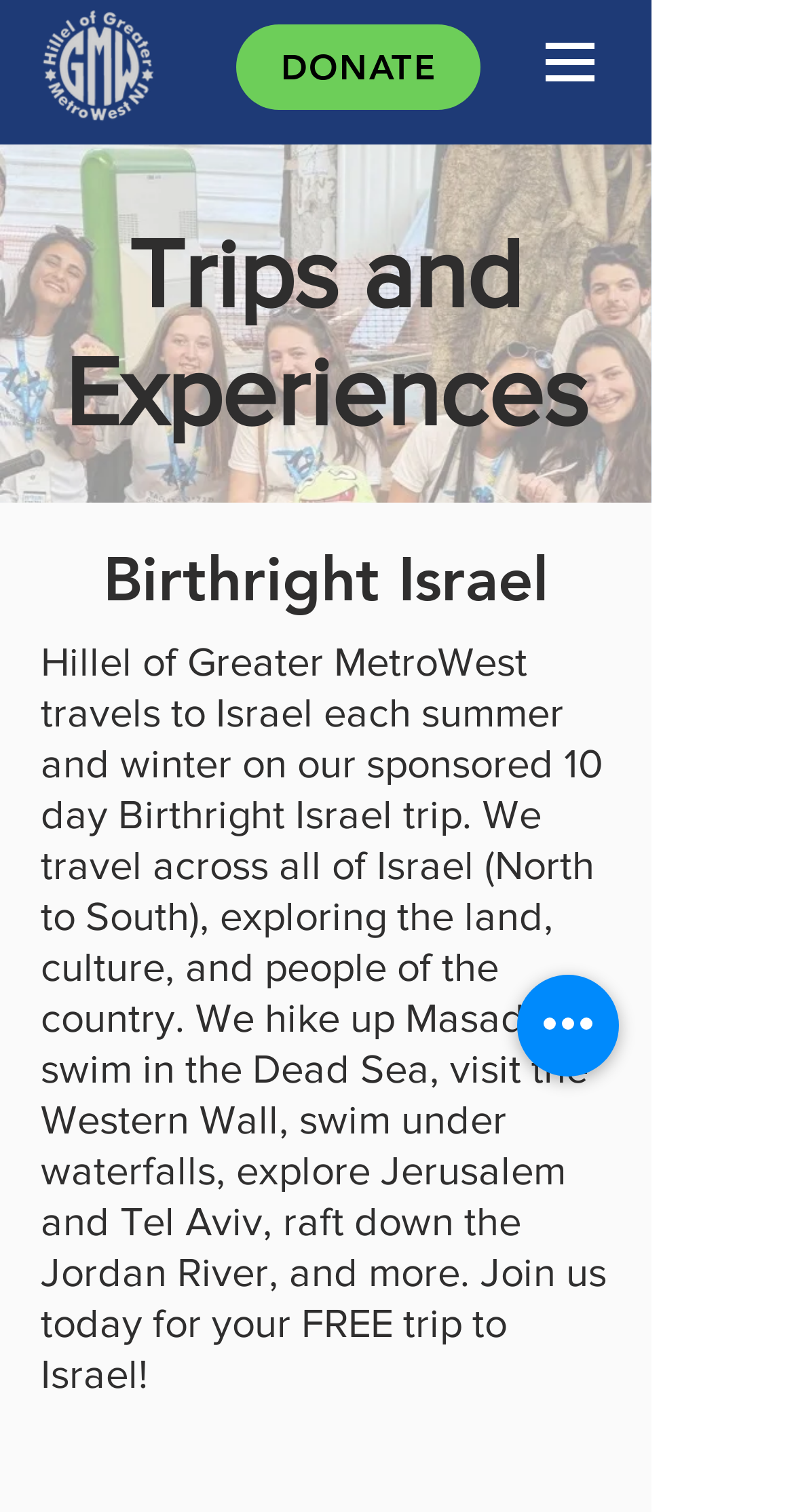Give an extensive and precise description of the webpage.

The webpage is about Trips and Experiences offered by Hillel of GMW NJ. At the top left of the page, there is a small image, 'Picture1_edited.png'. To the right of the image, there is a link to 'DONATE'. Further to the right, there is a navigation menu labeled 'Site', which has a dropdown menu indicated by a button with an image. 

Below the navigation menu, there is a large heading that reads 'Trips and Experiences'. Underneath this heading, there is a smaller heading that says 'Birthright Israel'. Below the 'Birthright Israel' heading, there is a block of text that describes the Birthright Israel trip, which includes activities such as hiking up Masada, swimming in the Dead Sea, visiting the Western Wall, and more. 

At the bottom right of the page, there is a button labeled 'Quick actions'. Overall, the webpage has a simple layout with a focus on providing information about the trips and experiences offered by Hillel of GMW NJ.